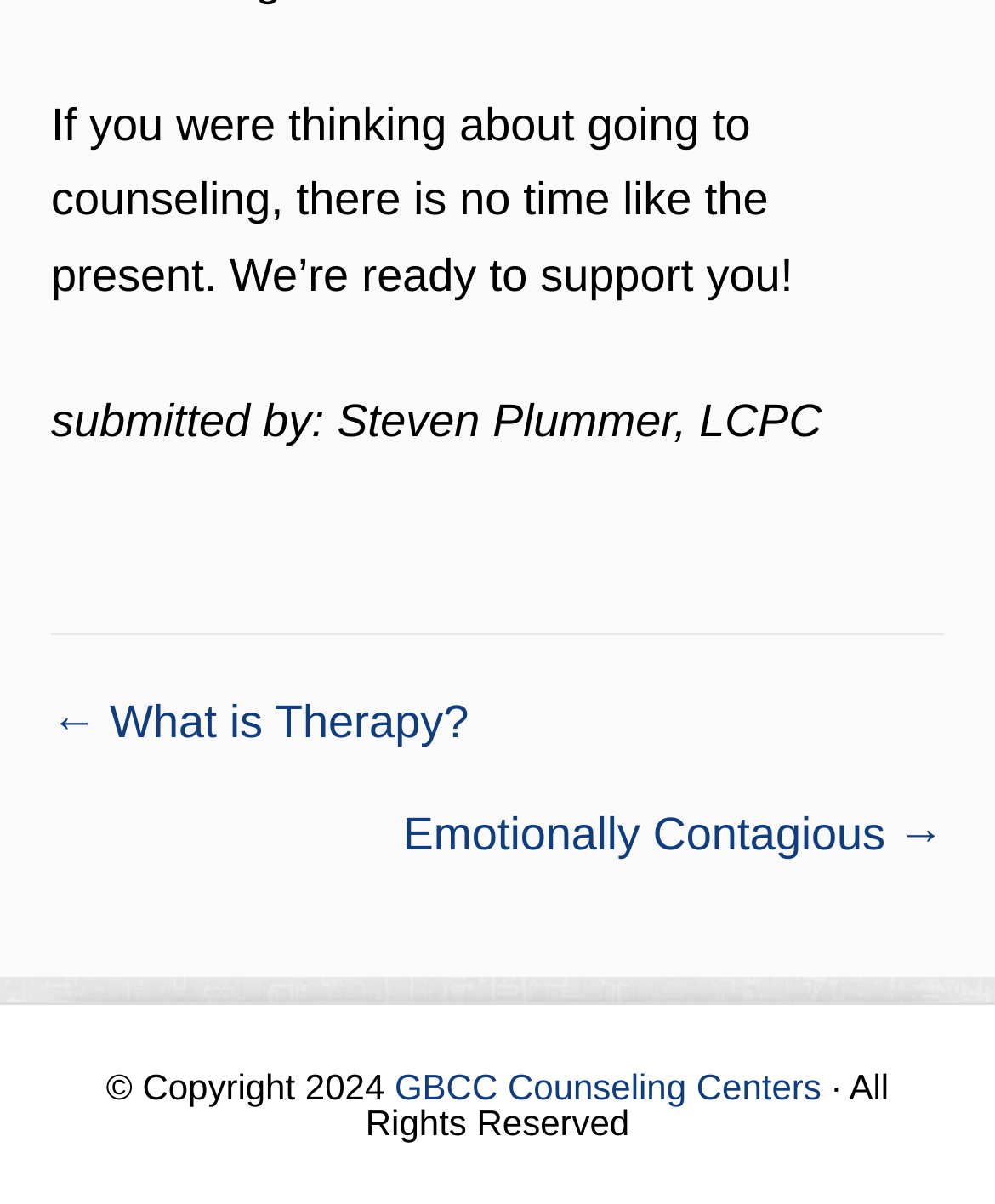Locate the bounding box coordinates for the element described below: "GBCC Counseling Centers". The coordinates must be four float values between 0 and 1, formatted as [left, top, right, bottom].

[0.397, 0.885, 0.825, 0.918]